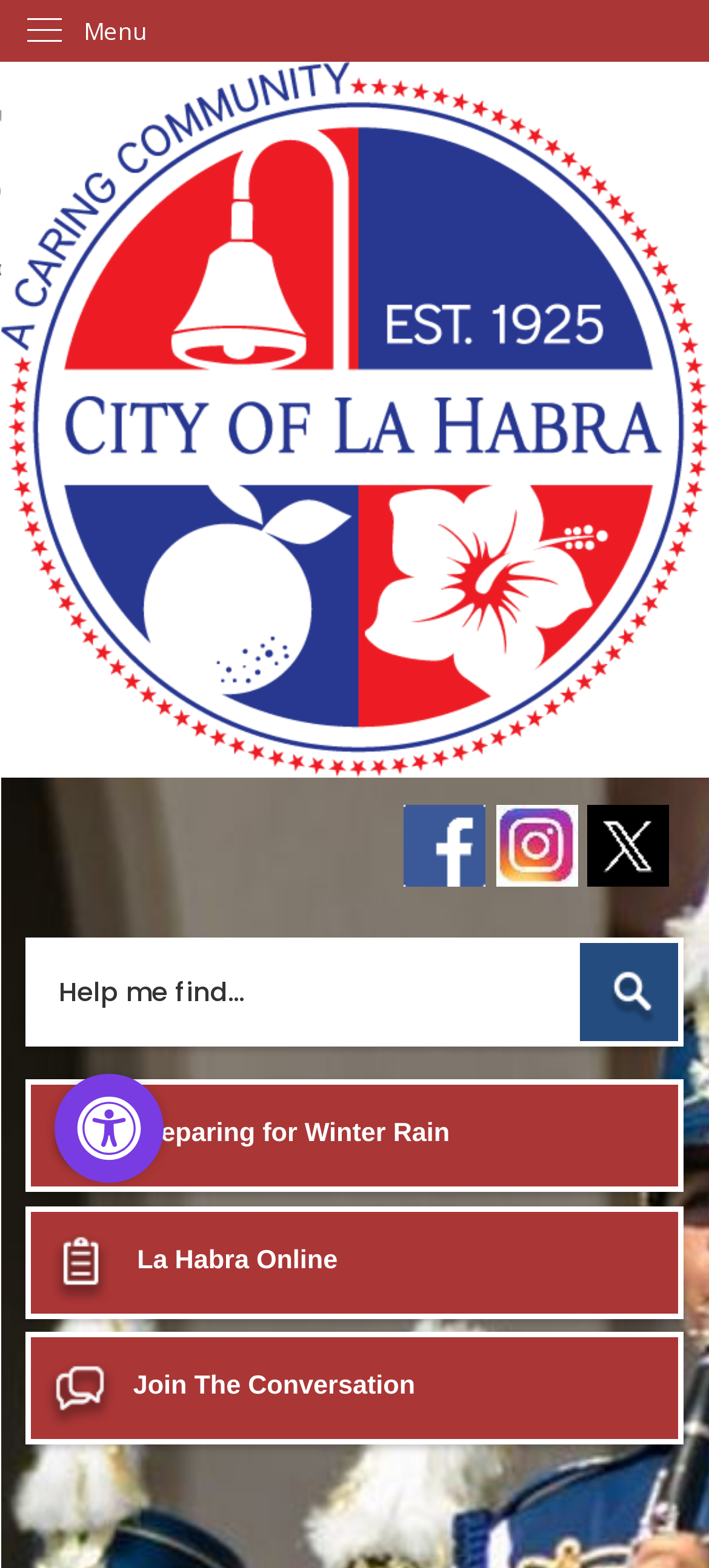Please specify the bounding box coordinates of the element that should be clicked to execute the given instruction: 'Access curso de milagros link'. Ensure the coordinates are four float numbers between 0 and 1, expressed as [left, top, right, bottom].

None